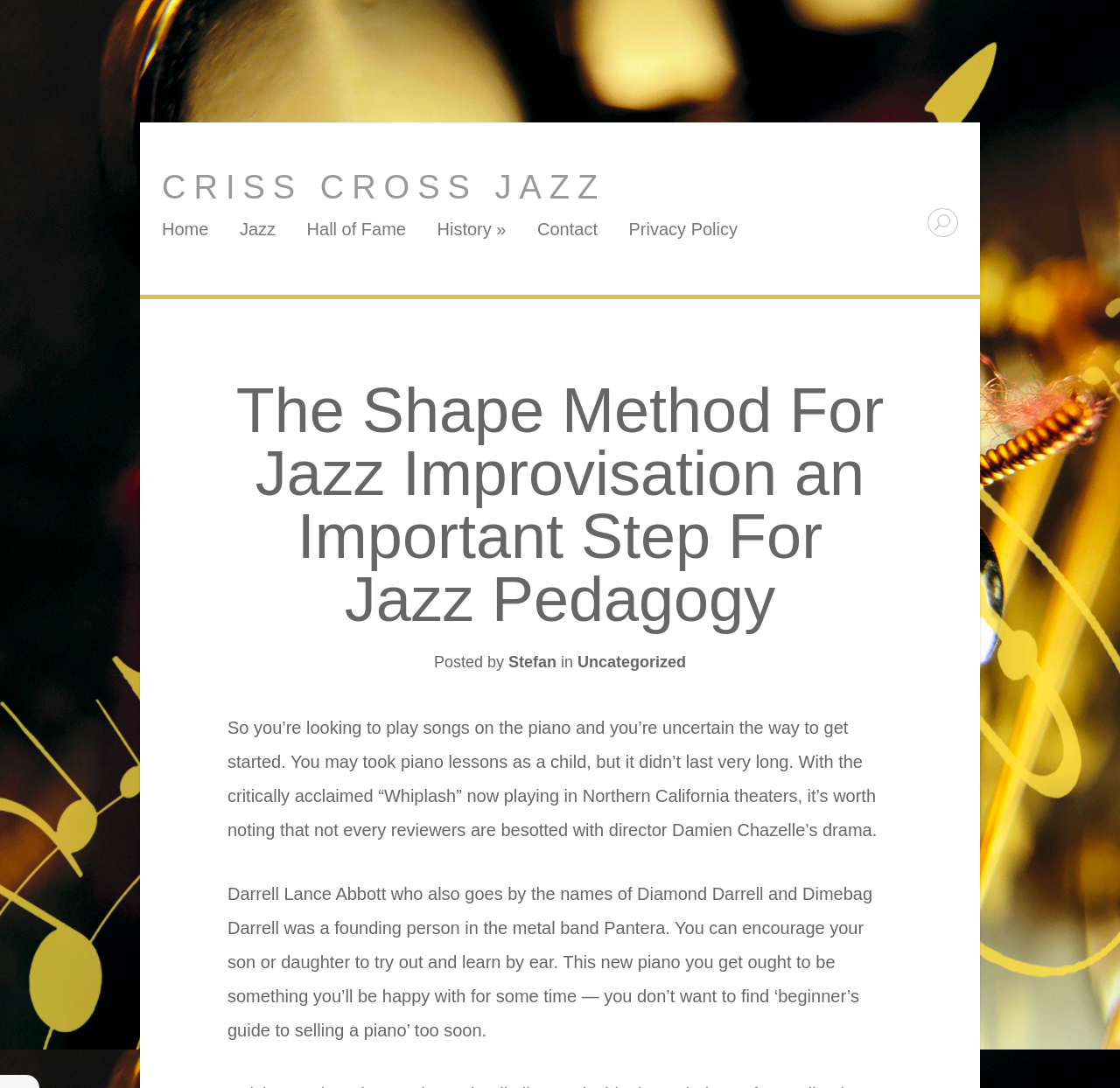Determine the bounding box coordinates of the clickable region to execute the instruction: "Click on the 'Home' link". The coordinates should be four float numbers between 0 and 1, denoted as [left, top, right, bottom].

[0.145, 0.203, 0.186, 0.227]